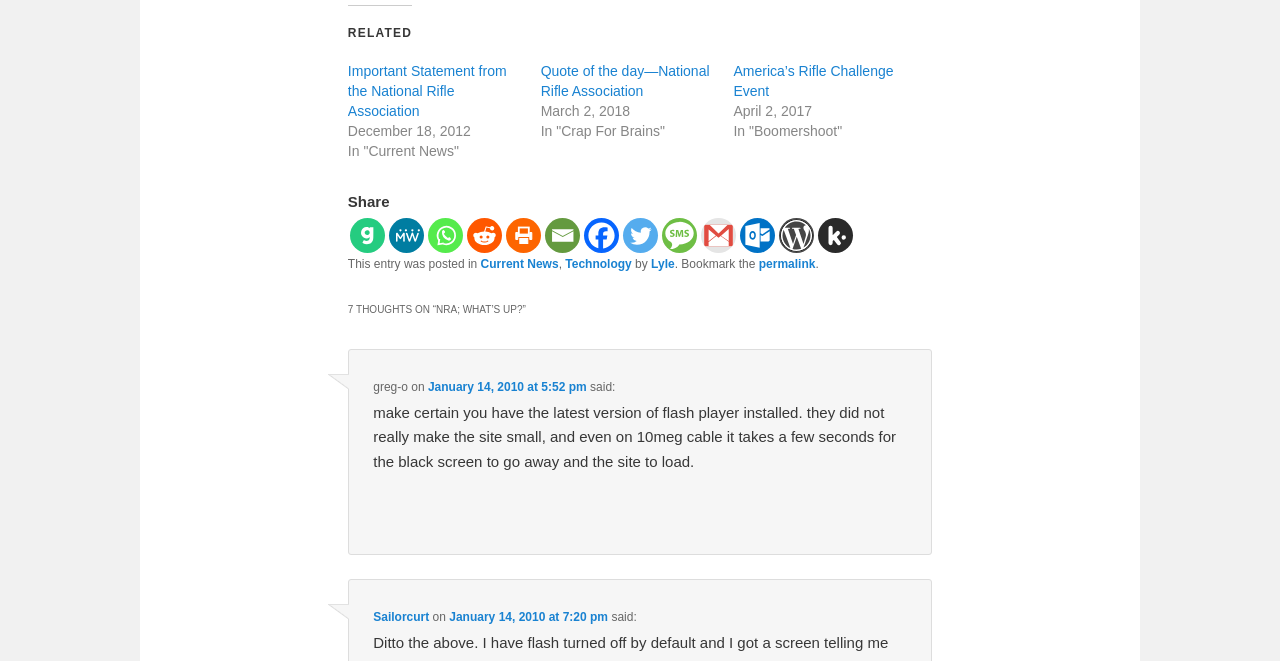What is the date of the first comment?
Utilize the information in the image to give a detailed answer to the question.

The date of the first comment can be found in the time element with the text 'January 14, 2010 at 5:52 pm'.